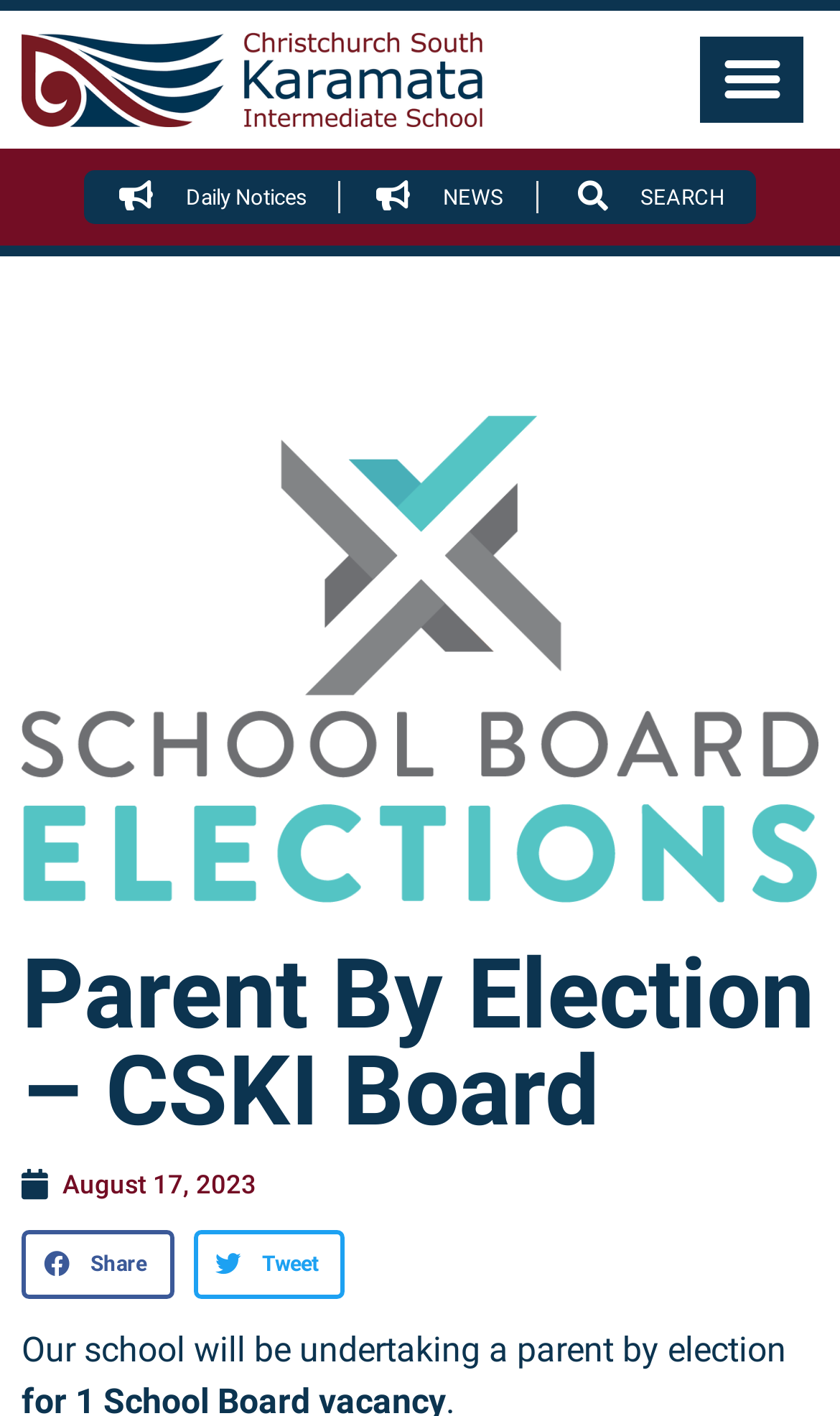Who is responsible for undertaking the election process?
Please interpret the details in the image and answer the question thoroughly.

According to the webpage, the school has employed CES to undertake the election process on their behalf, which implies that CES is responsible for managing the election.